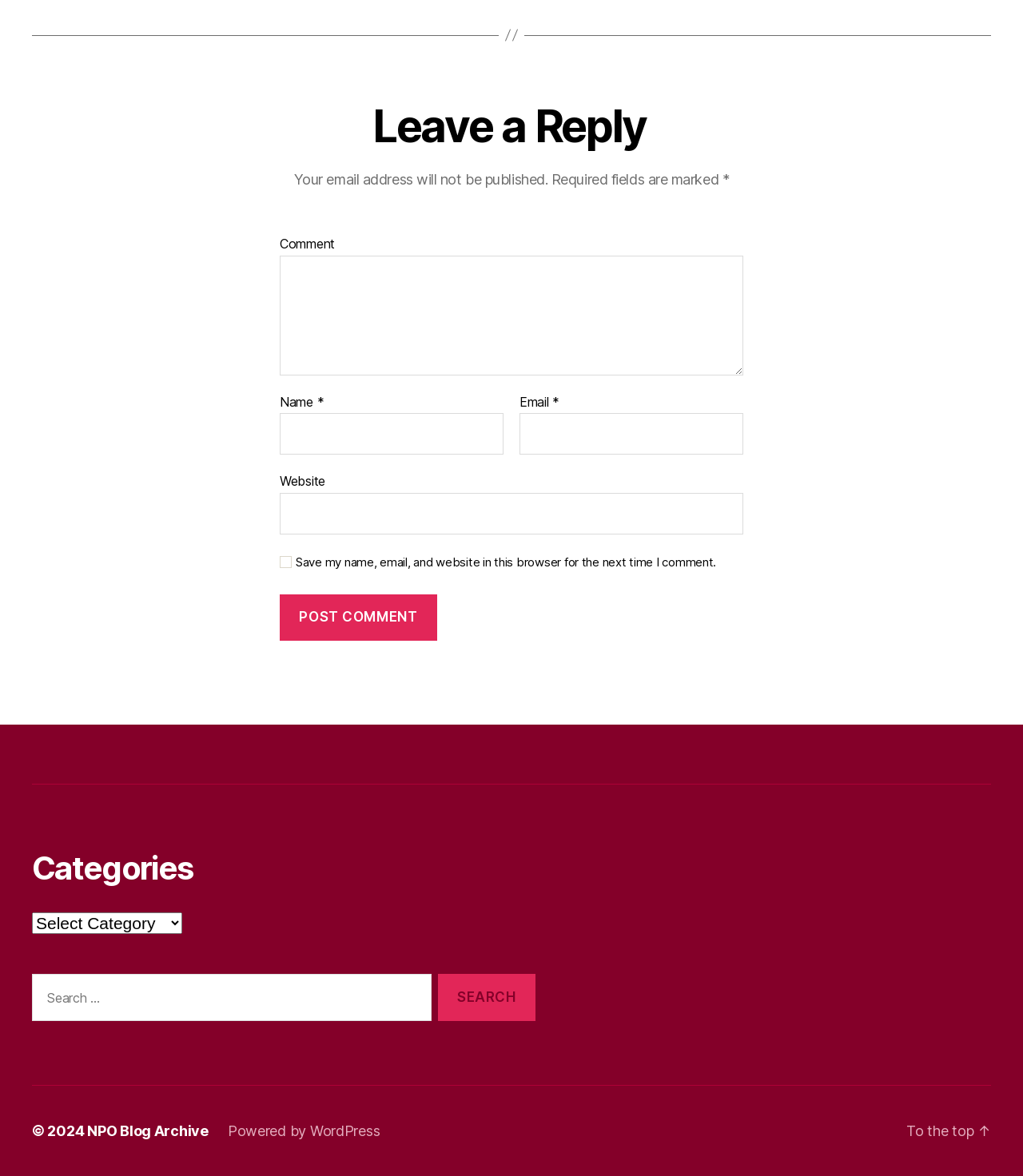Look at the image and write a detailed answer to the question: 
What is the purpose of the search bar?

The search bar is labeled 'Search for:' and has a button labeled 'Search', indicating that its purpose is to allow users to search for specific content on the webpage.